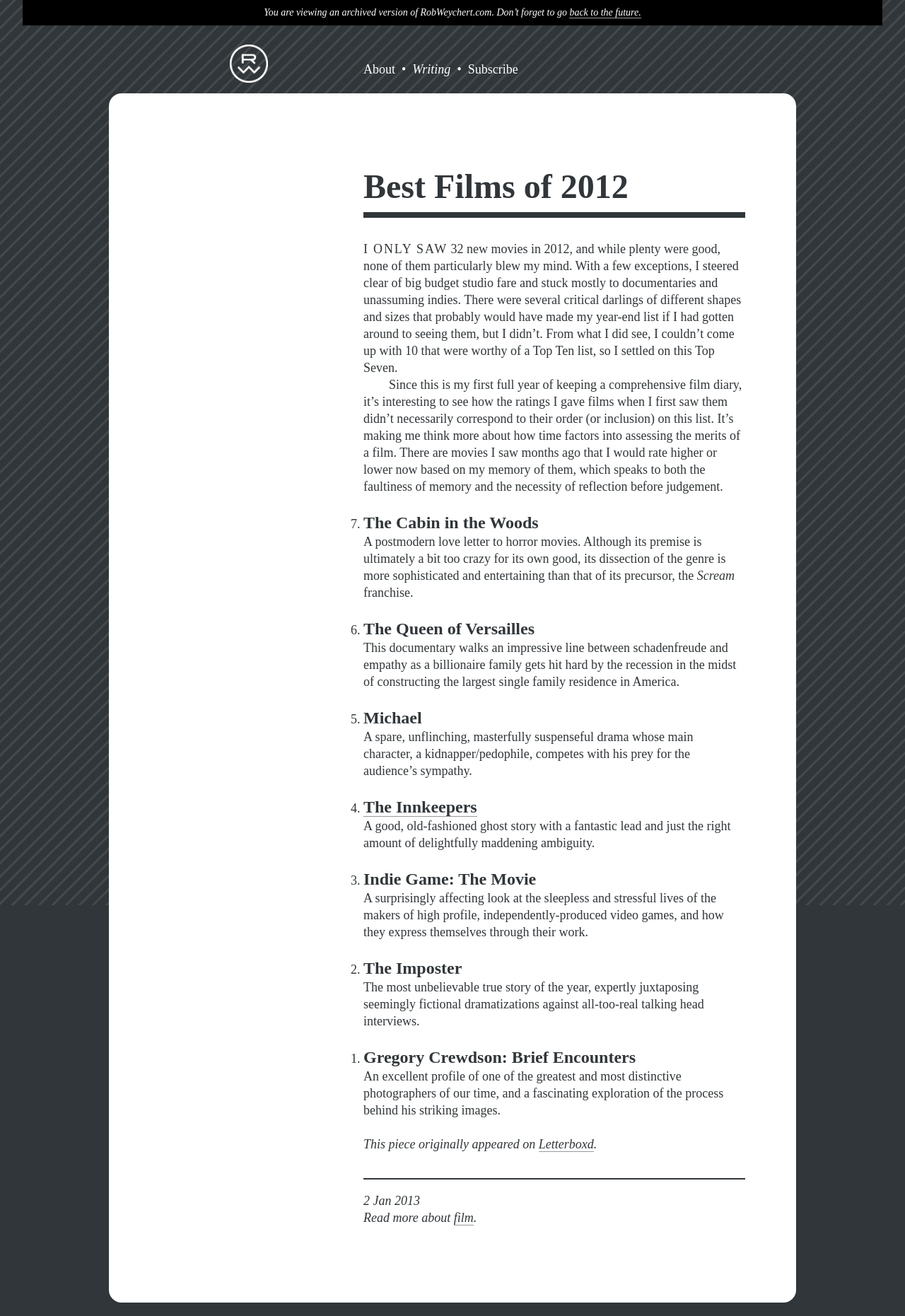What is the title of the documentary about a billionaire family?
Using the information from the image, provide a comprehensive answer to the question.

The text 'This documentary walks an impressive line between schadenfreude and empathy as a billionaire family gets hit hard by the recession in the midst of constructing the largest single family residence in America.' is describing the documentary 'The Queen of Versailles'.